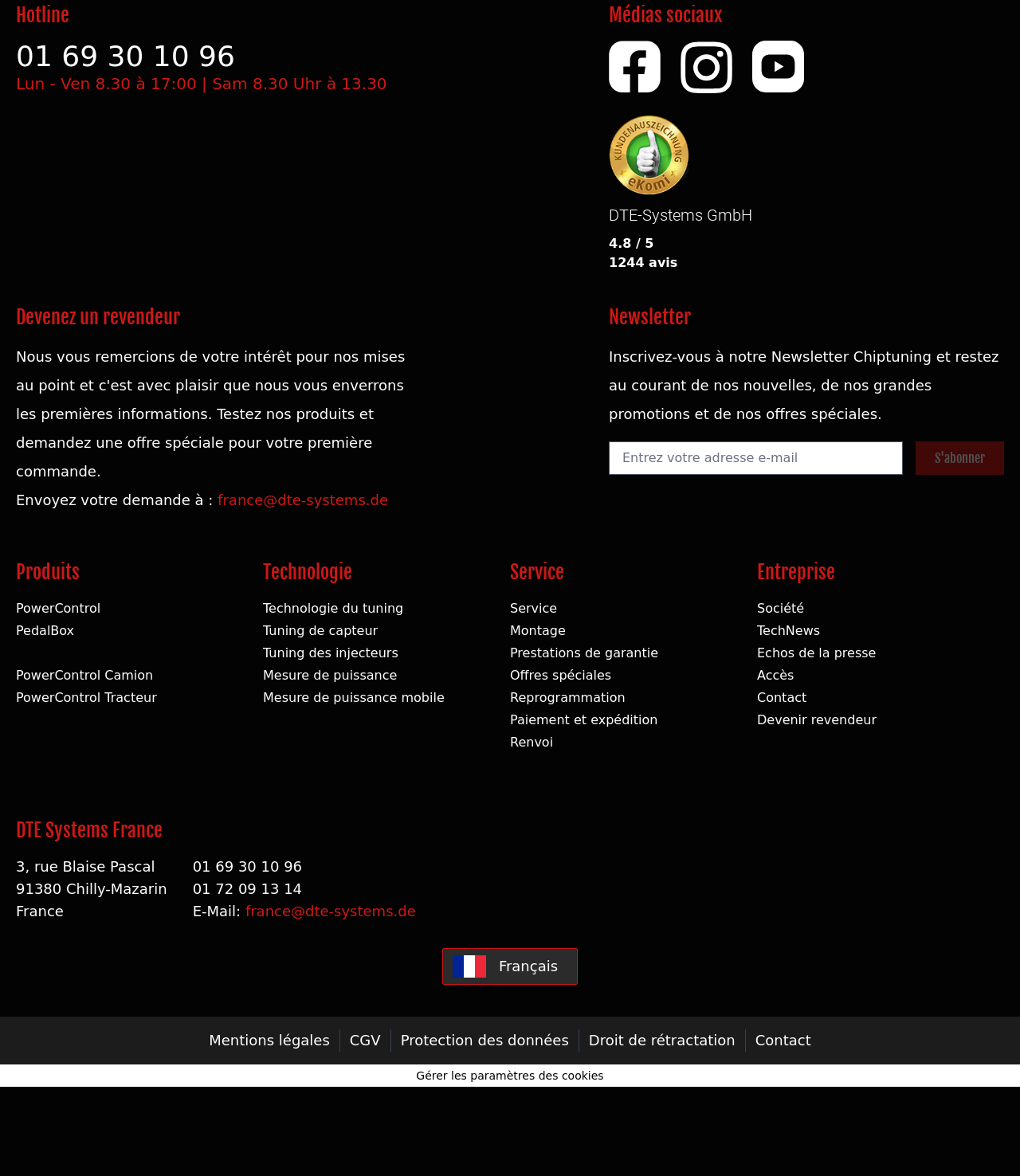Using the description "Echos de la presse", locate and provide the bounding box of the UI element.

[0.742, 0.549, 0.859, 0.561]